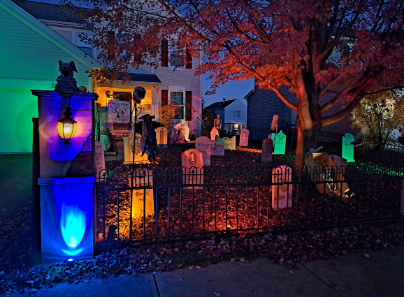What is the purpose of the Montgomery Beautification Committee's contest?
Refer to the image and provide a concise answer in one word or phrase.

To showcase festive decorations